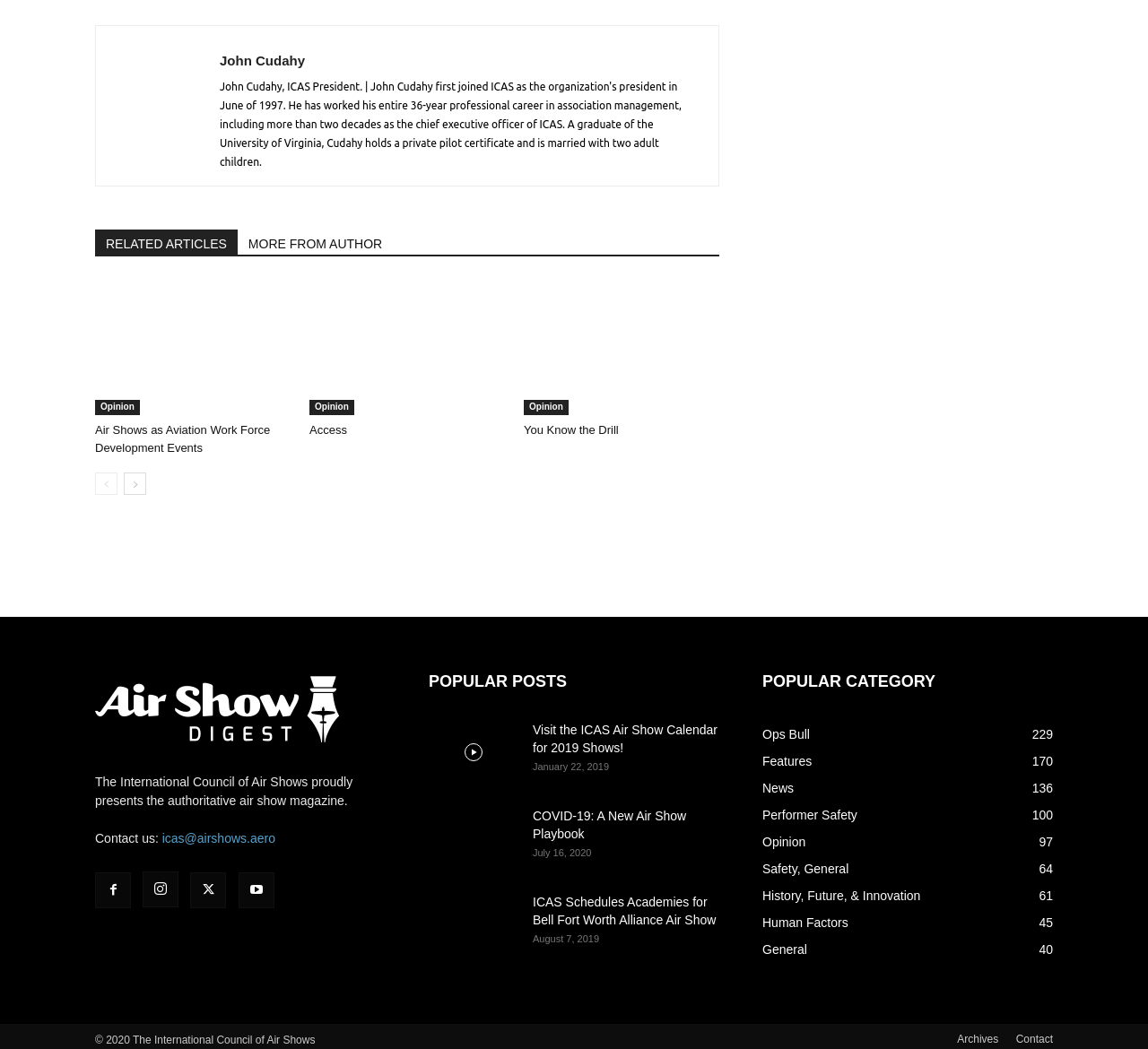Show the bounding box coordinates of the region that should be clicked to follow the instruction: "Go to the 'Opinion' category."

[0.083, 0.381, 0.122, 0.395]